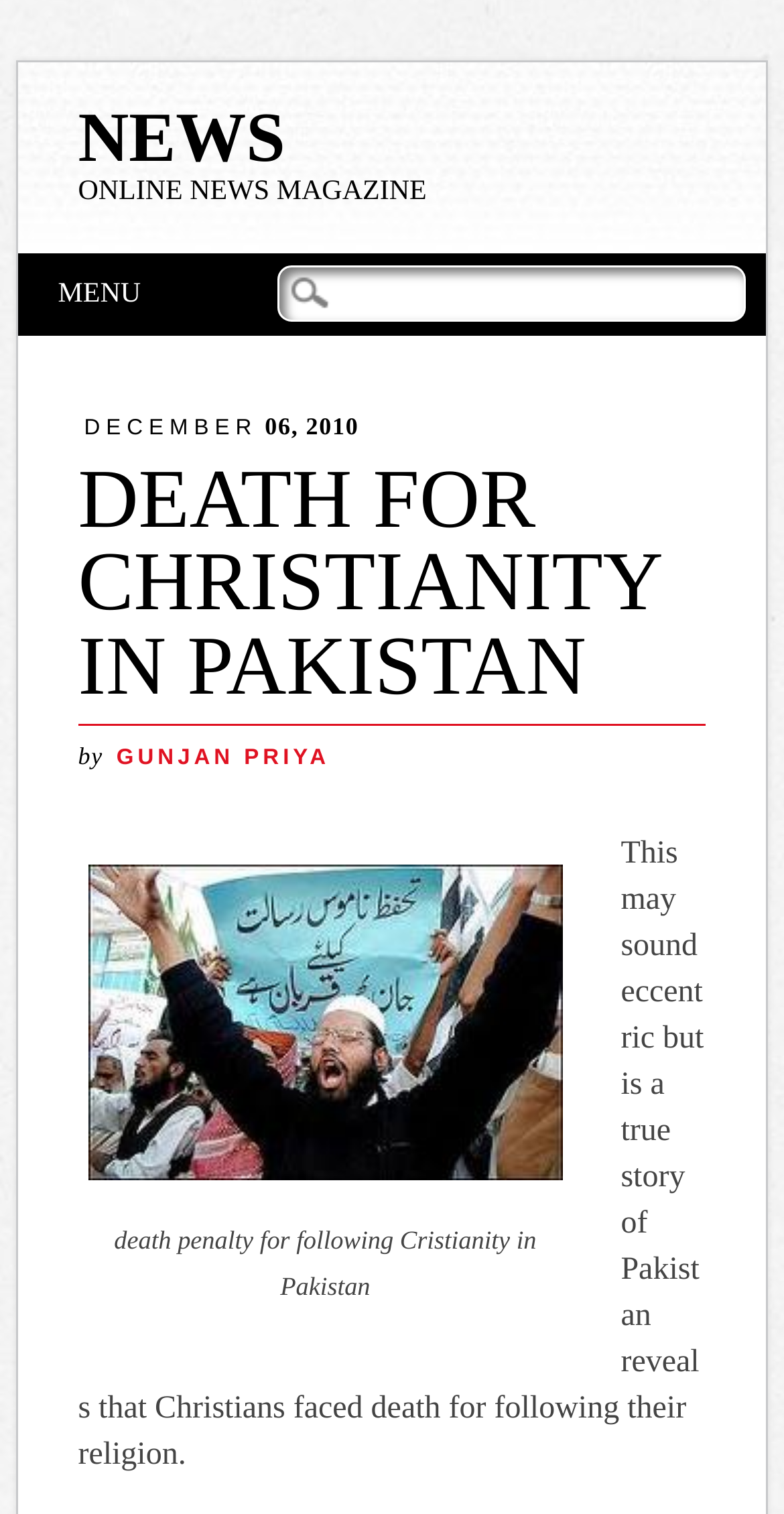Provide a single word or phrase answer to the question: 
Who is the author of the article?

GUNJAN PRIYA